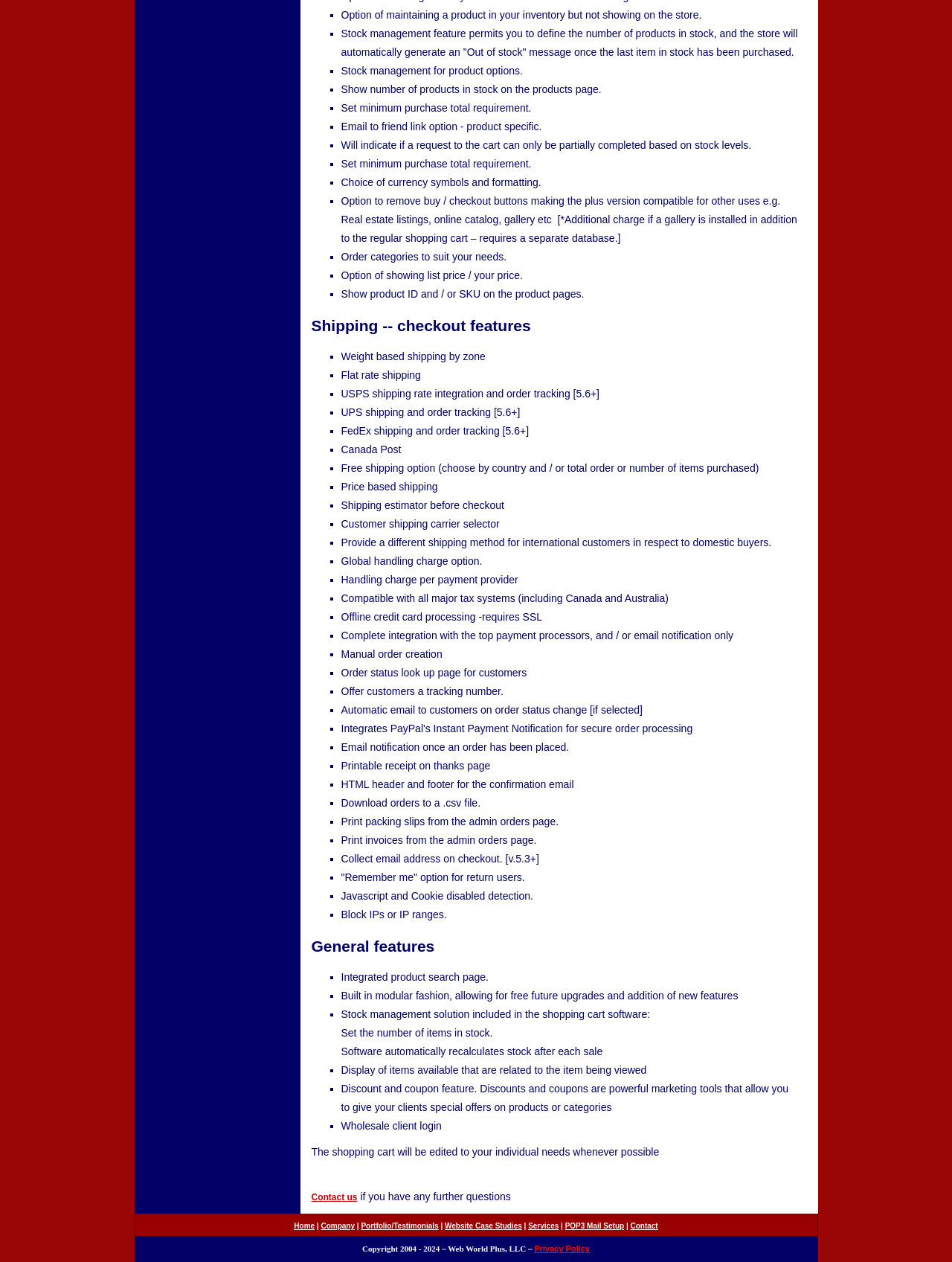What is the purpose of stock management feature?
Answer with a single word or phrase, using the screenshot for reference.

Define number of products in stock